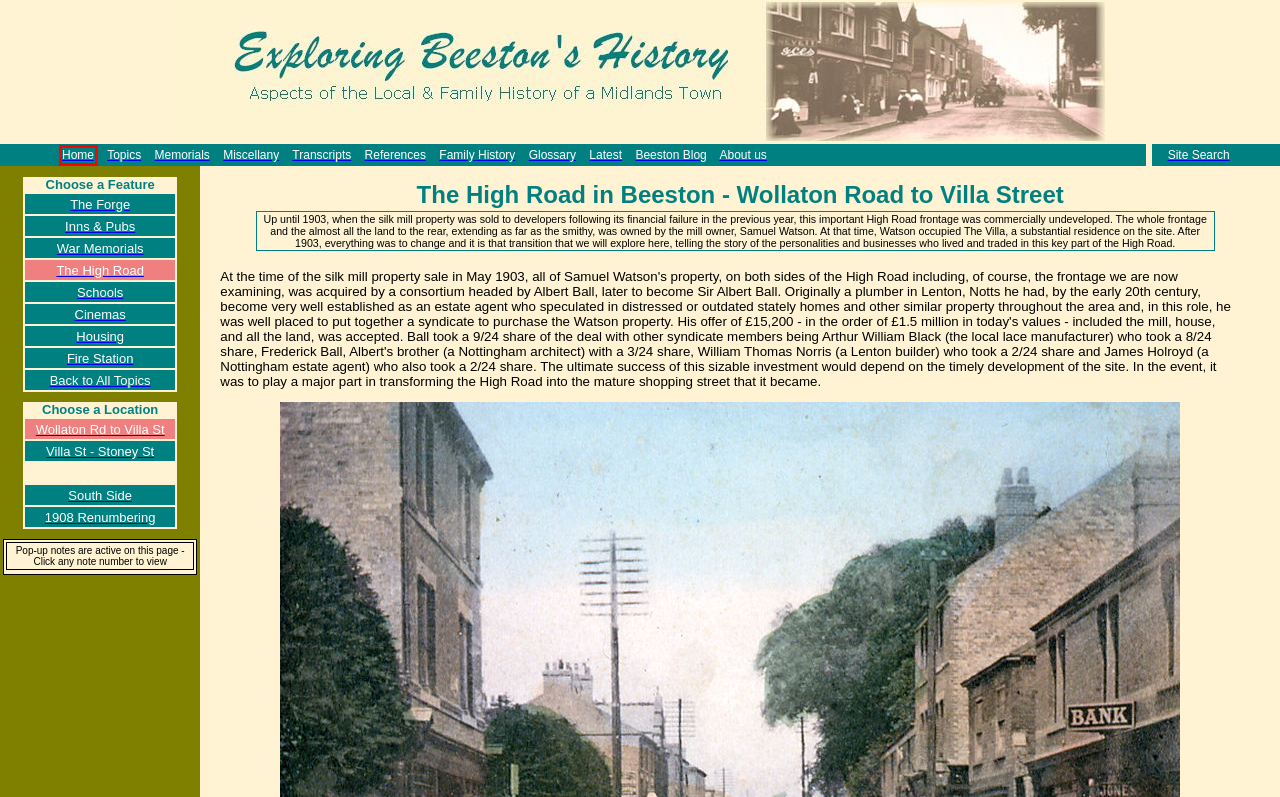You are given a screenshot of a webpage with a red rectangle bounding box. Choose the best webpage description that matches the new webpage after clicking the element in the bounding box. Here are the candidates:
A. FreeFind
B. Beeston References
C. Beeston Memorials
D. Beeston Family History
E. Beeston Miscellany
F. Miscellaneous Notes
G. Exploring the History of Beeston, Notts
H. Whats New

G